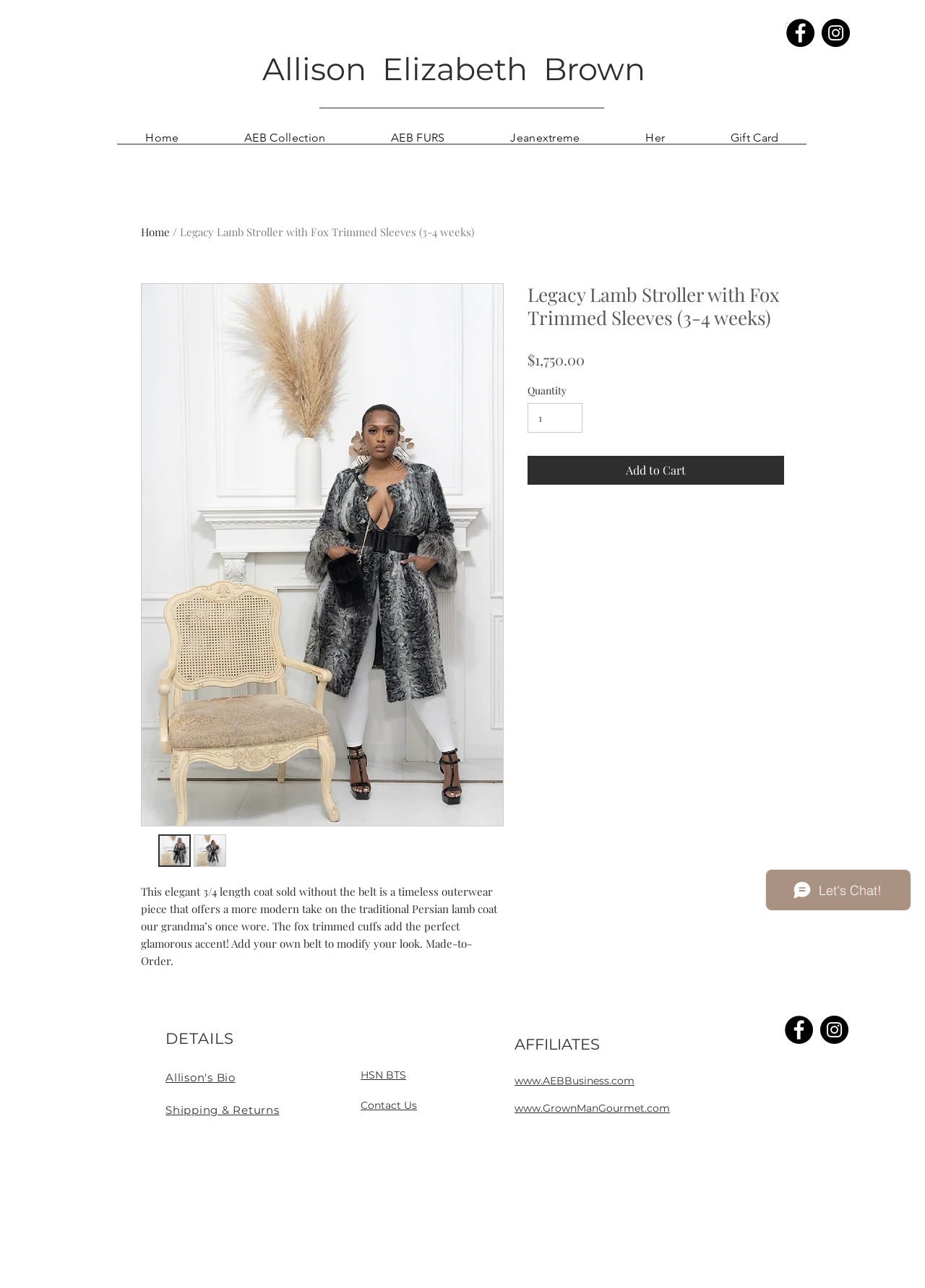Locate the bounding box of the UI element described by: "btChat and GAIM 1.1 ready!" in the given webpage screenshot.

None